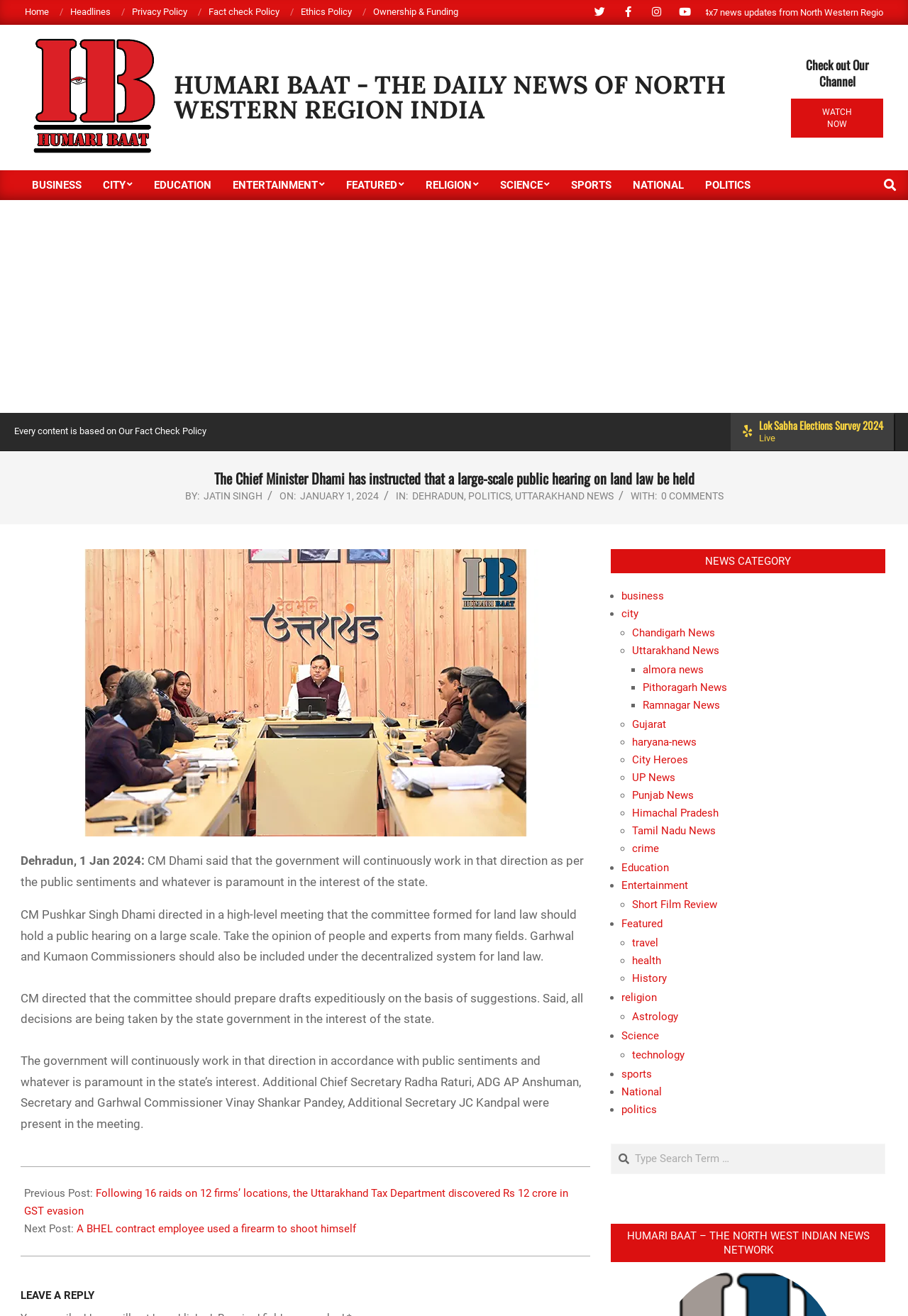Detail the webpage's structure and highlights in your description.

This webpage is a news article from "Humari Baat - The Daily News of North Western Region India". At the top, there is a navigation menu with links to "Home", "Headlines", "Privacy Policy", "Fact check Policy", "Ethics Policy", and "Ownership & Funding". Below this, there are social media links and a search bar.

The main content of the webpage is an article with the title "The Chief Minister Dhami has instructed that a large-scale public hearing on land law be held". The article is divided into sections, with the main content on the left and a sidebar on the right. The sidebar contains links to other news categories, such as "Business", "City", "Education", and "Sports".

The article itself is a news report about the Chief Minister's instruction to hold a public hearing on land law. The text is divided into paragraphs, with the first paragraph summarizing the main point of the article. The article also includes quotes from the Chief Minister and mentions the presence of other officials at the meeting.

Below the article, there are links to previous and next posts, as well as a section for leaving a reply. On the right side, there is a list of news categories with links to related news articles.

At the bottom of the webpage, there is an advertisement iframe and a section with links to other news articles from the same category.